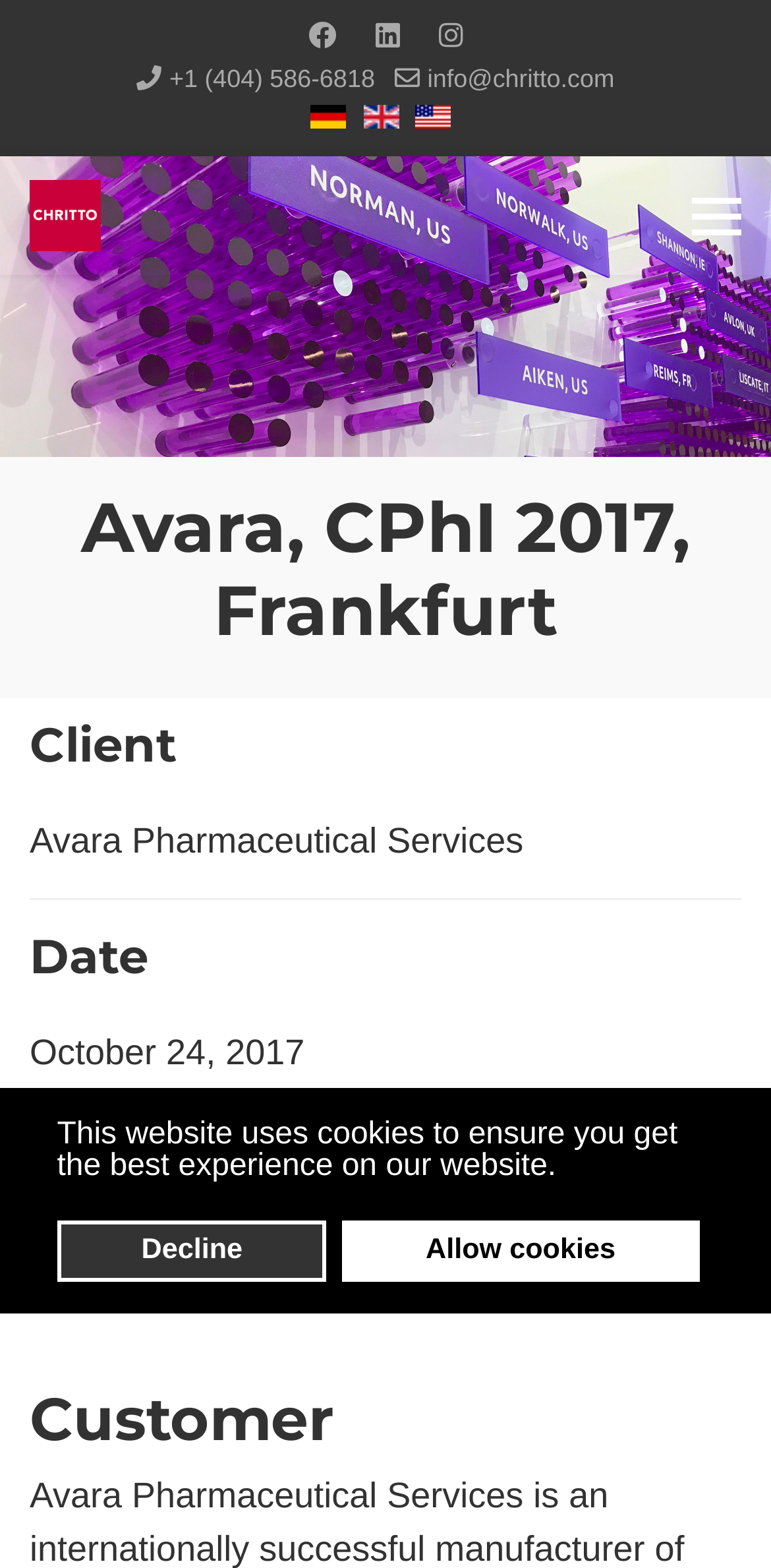Refer to the element description aria-label="Instagram" and identify the corresponding bounding box in the screenshot. Format the coordinates as (top-left x, top-left y, bottom-right x, bottom-right y) with values in the range of 0 to 1.

[0.569, 0.013, 0.6, 0.033]